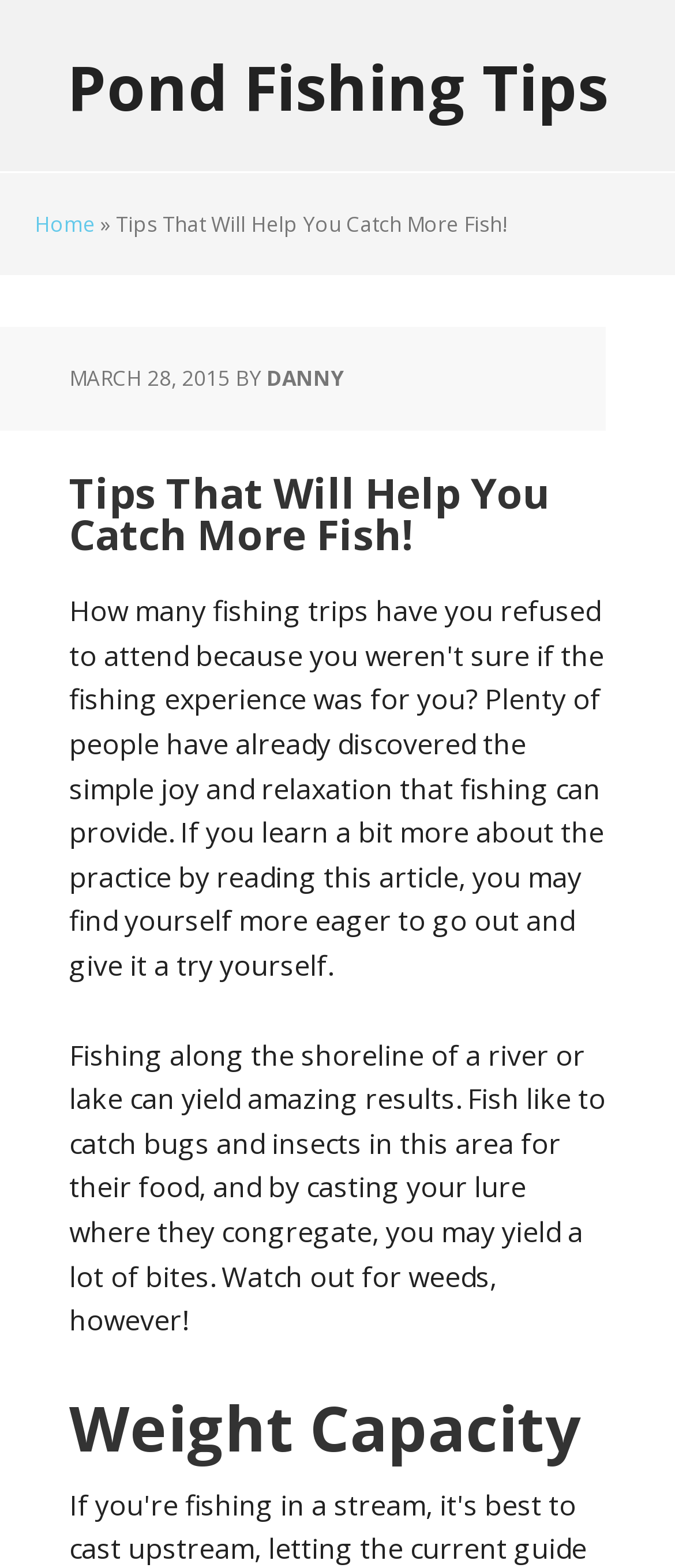Give a succinct answer to this question in a single word or phrase: 
What is the second heading in the article?

Weight Capacity